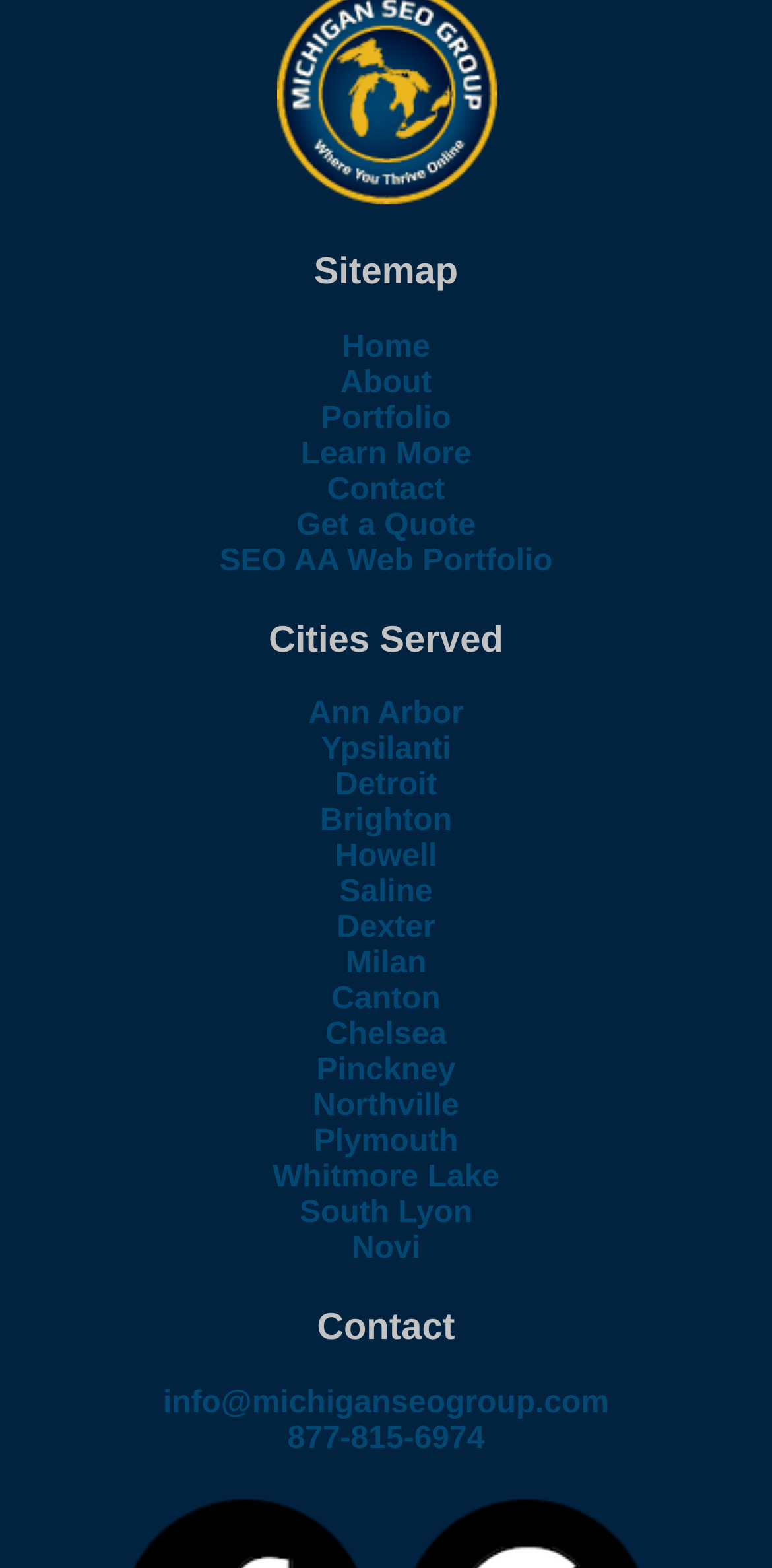Locate the bounding box coordinates of the element to click to perform the following action: 'check recent post about Covid19'. The coordinates should be given as four float values between 0 and 1, in the form of [left, top, right, bottom].

None